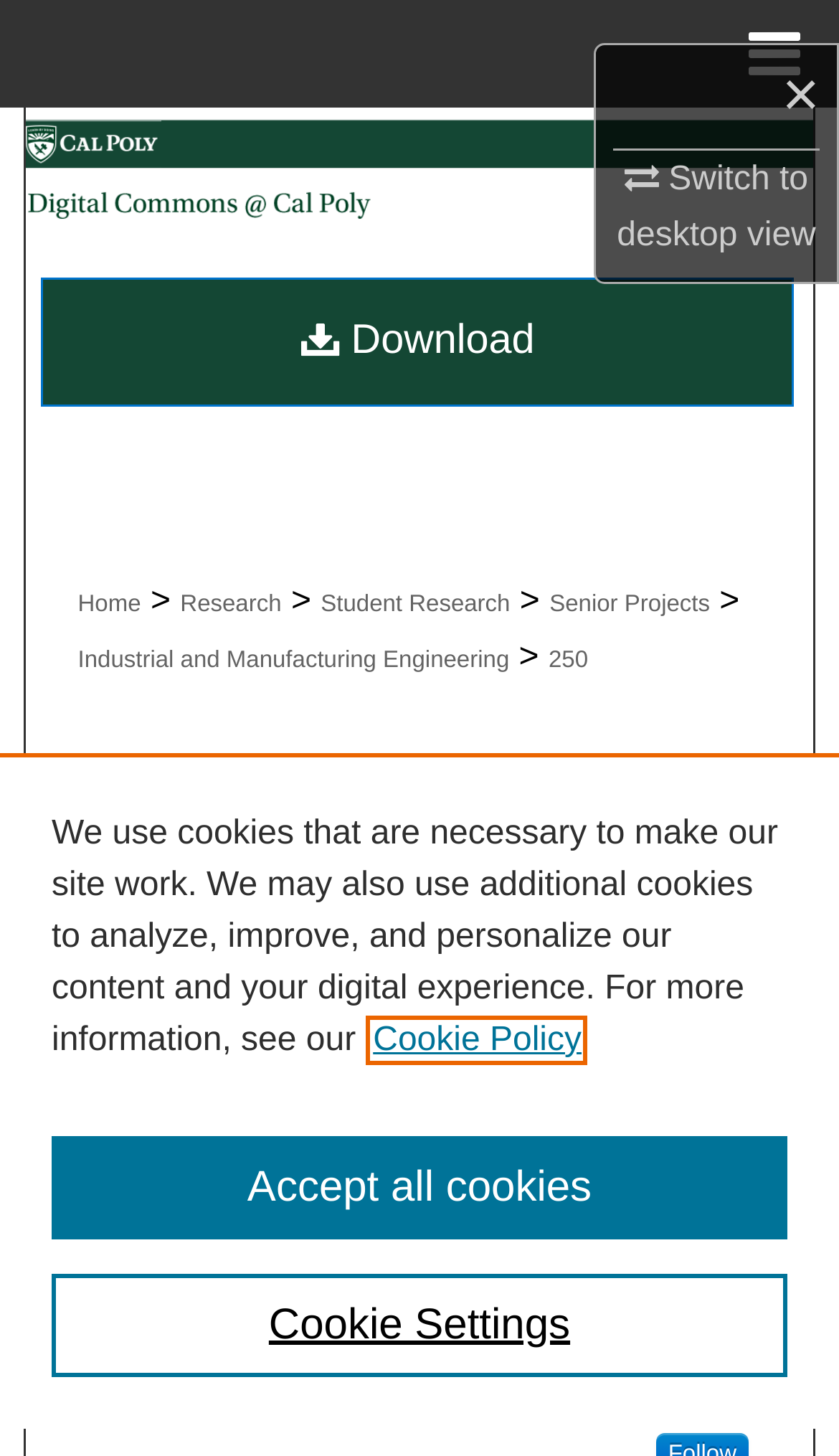Could you indicate the bounding box coordinates of the region to click in order to complete this instruction: "Switch to desktop view".

[0.735, 0.106, 0.972, 0.175]